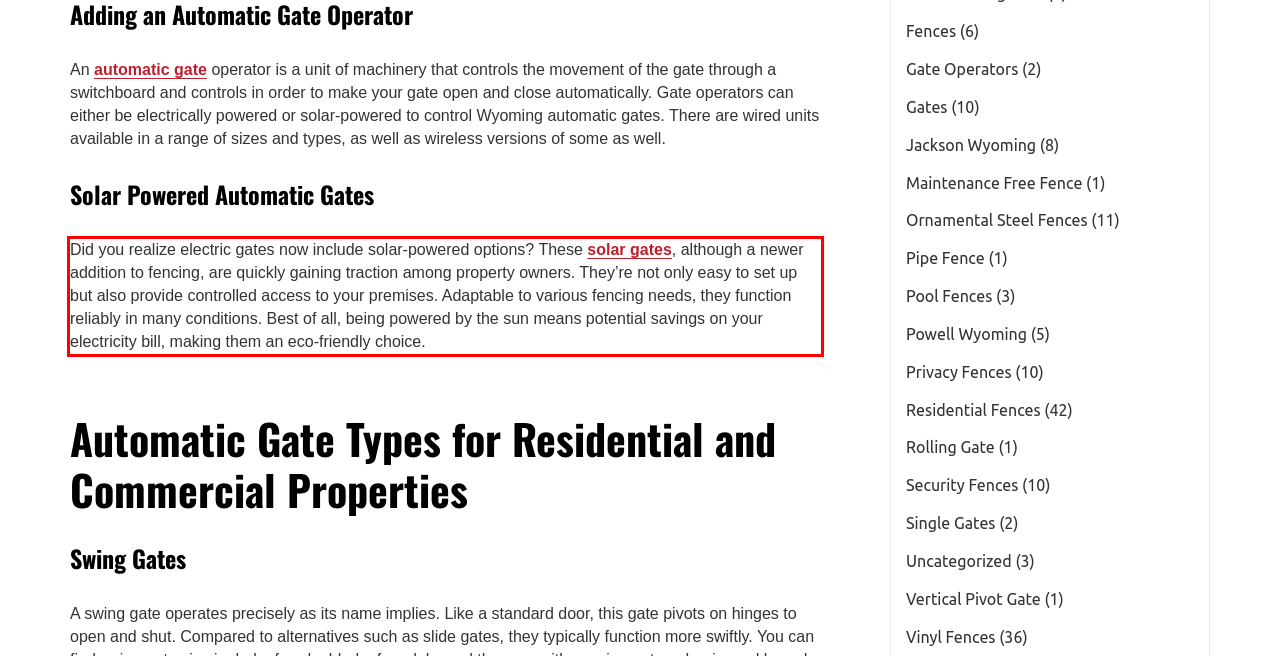Using the webpage screenshot, recognize and capture the text within the red bounding box.

Did you realize electric gates now include solar-powered options? These solar gates, although a newer addition to fencing, are quickly gaining traction among property owners. They’re not only easy to set up but also provide controlled access to your premises. Adaptable to various fencing needs, they function reliably in many conditions. Best of all, being powered by the sun means potential savings on your electricity bill, making them an eco-friendly choice.